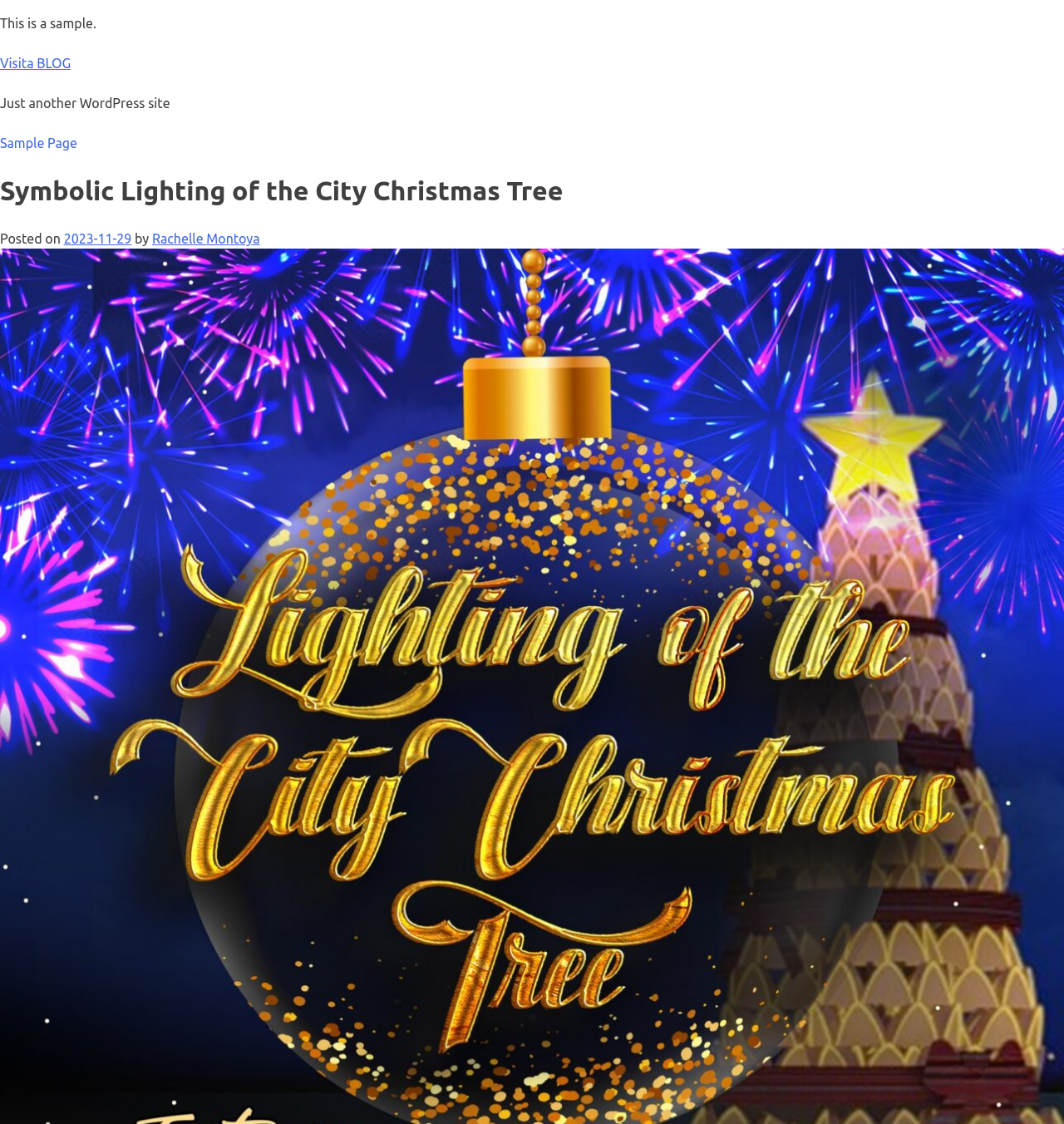What is the title of the blog post?
Provide a thorough and detailed answer to the question.

By analyzing the webpage structure, I found a section that appears to be a blog post. Within this section, I found a heading with the text 'Symbolic Lighting of the City Christmas Tree'. This suggests that the title of the blog post is 'Symbolic Lighting of the City Christmas Tree'.